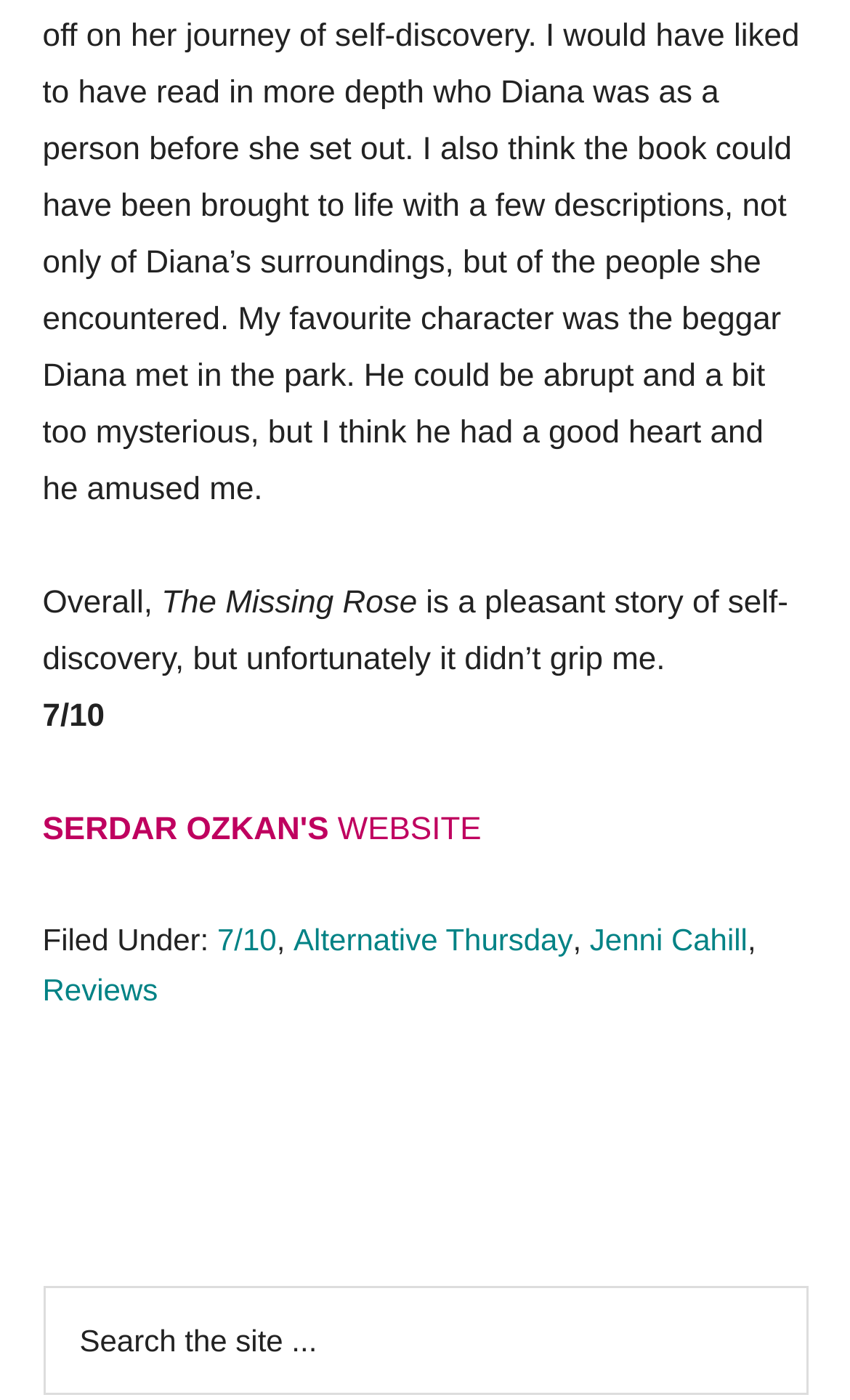Determine the bounding box of the UI component based on this description: "Alternative Thursday". The bounding box coordinates should be four float values between 0 and 1, i.e., [left, top, right, bottom].

[0.345, 0.659, 0.674, 0.683]